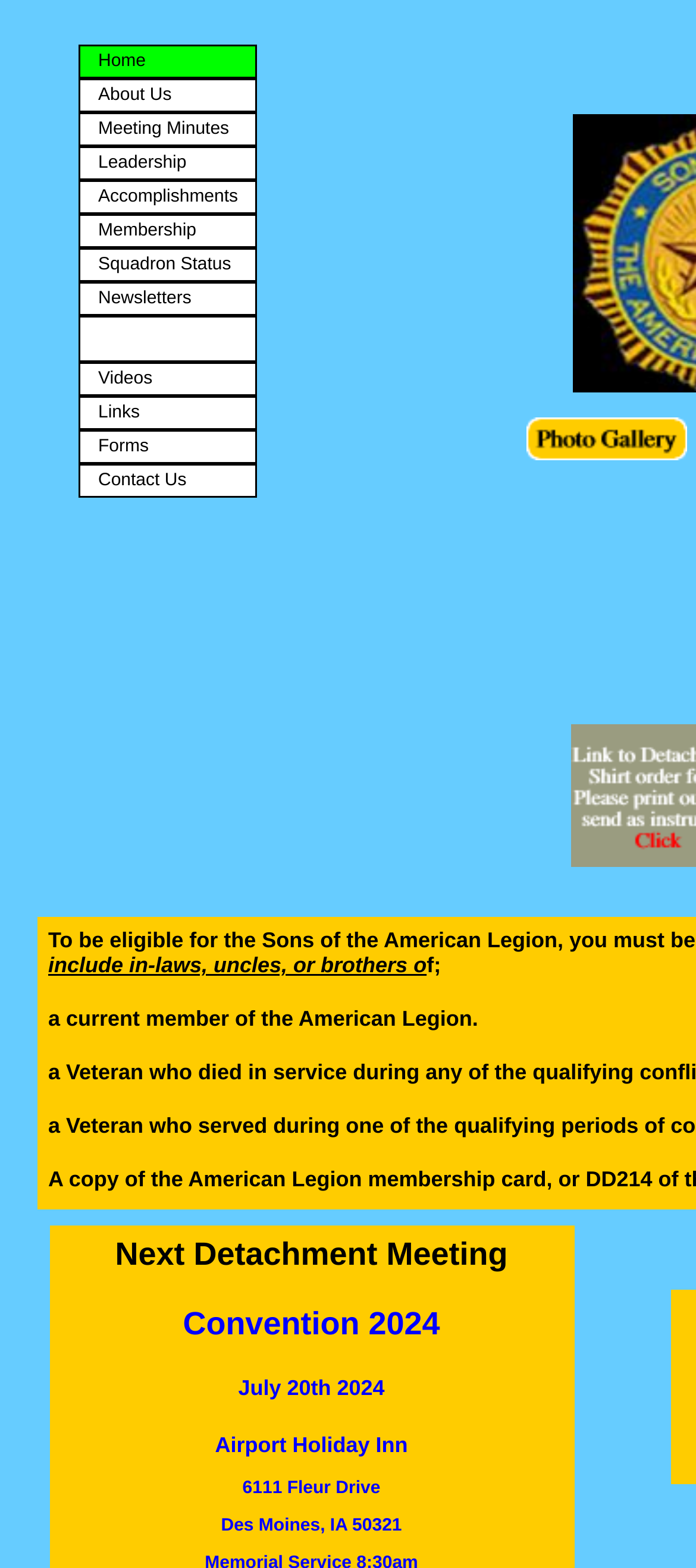Please identify the bounding box coordinates of the clickable area that will fulfill the following instruction: "check meeting minutes". The coordinates should be in the format of four float numbers between 0 and 1, i.e., [left, top, right, bottom].

[0.115, 0.073, 0.368, 0.092]